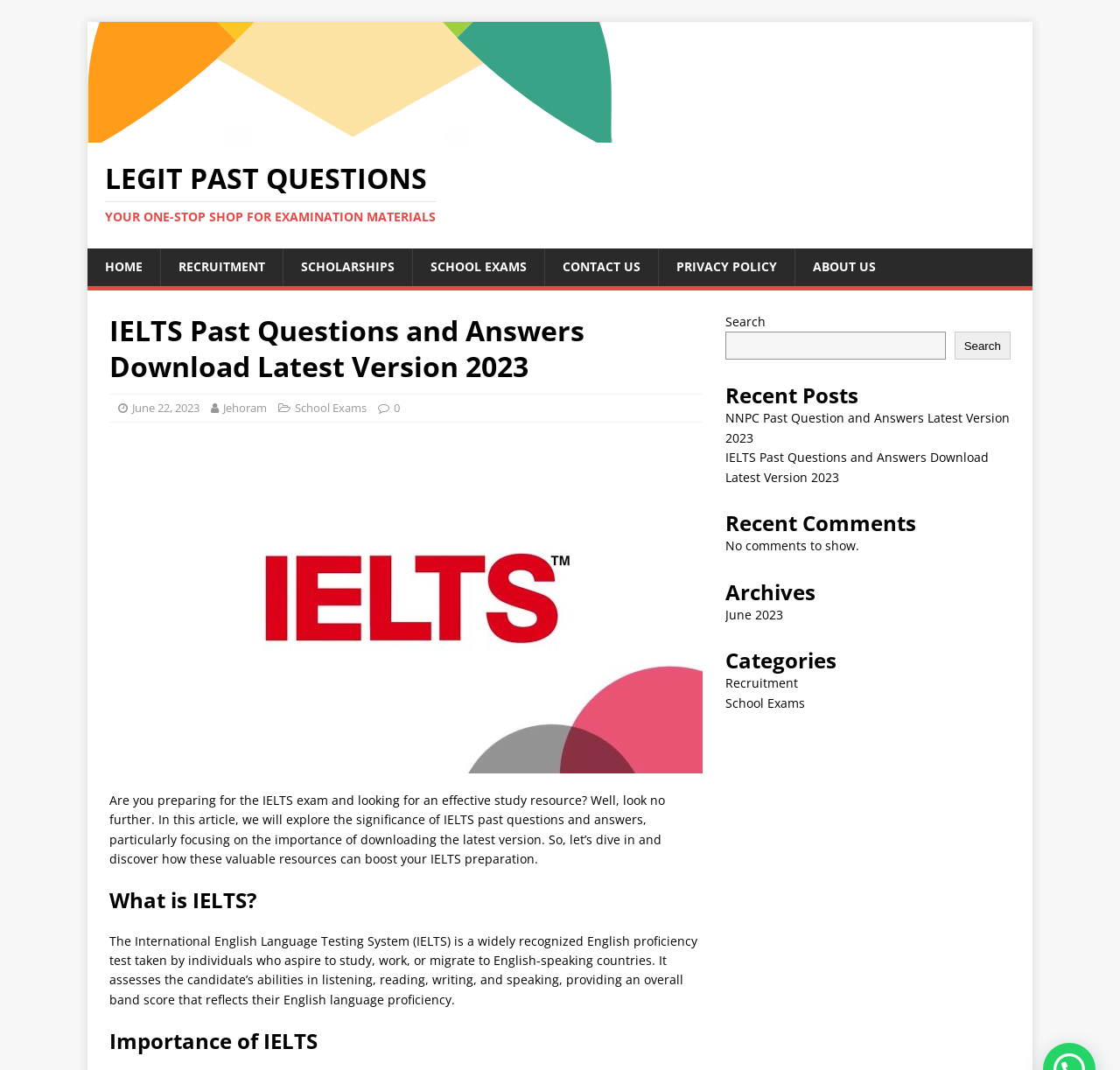Please find the bounding box coordinates of the element that needs to be clicked to perform the following instruction: "Click on Facebook". The bounding box coordinates should be four float numbers between 0 and 1, represented as [left, top, right, bottom].

None